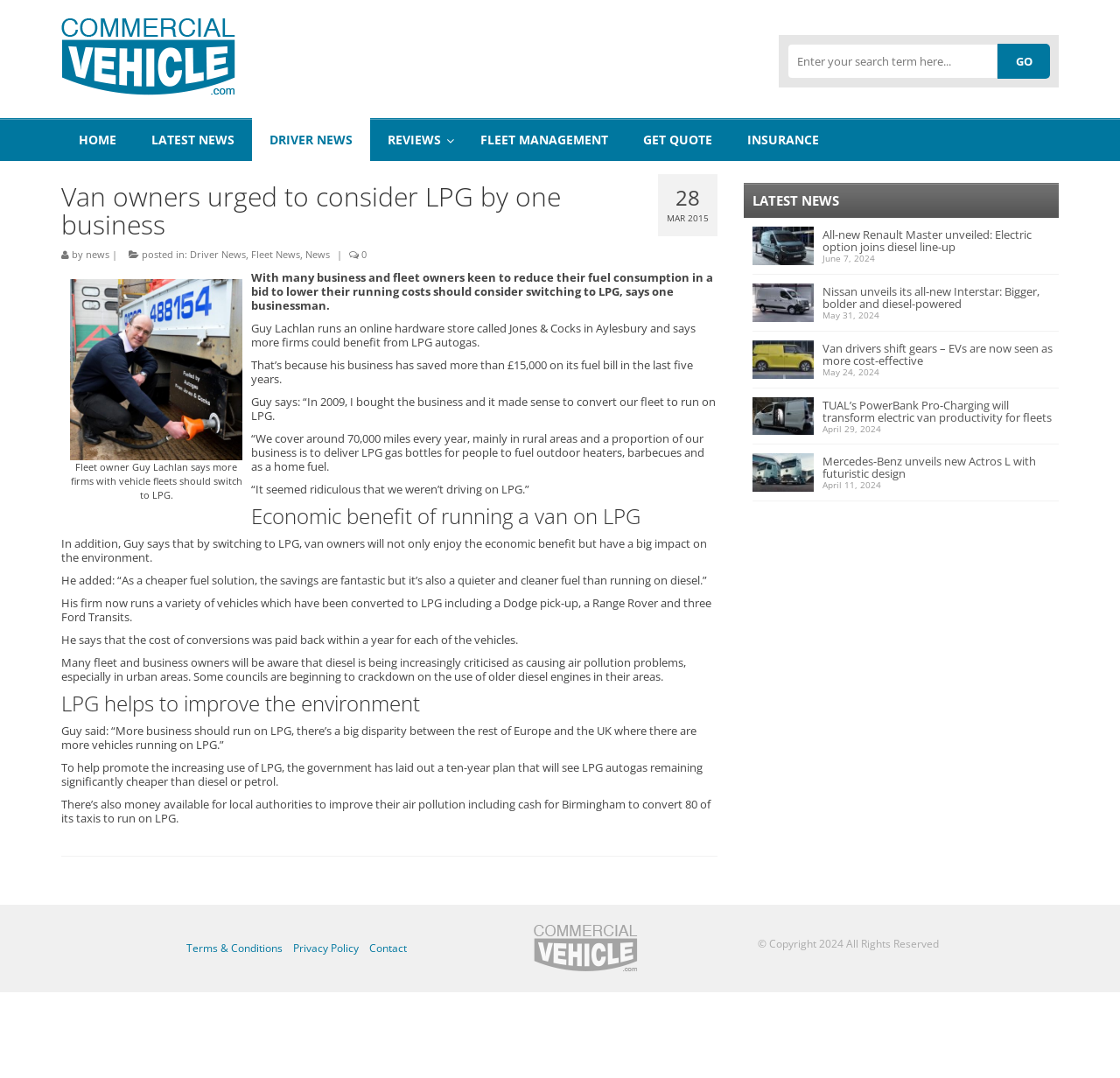Please specify the bounding box coordinates of the clickable region to carry out the following instruction: "View the terms and conditions". The coordinates should be four float numbers between 0 and 1, in the format [left, top, right, bottom].

[0.162, 0.87, 0.257, 0.89]